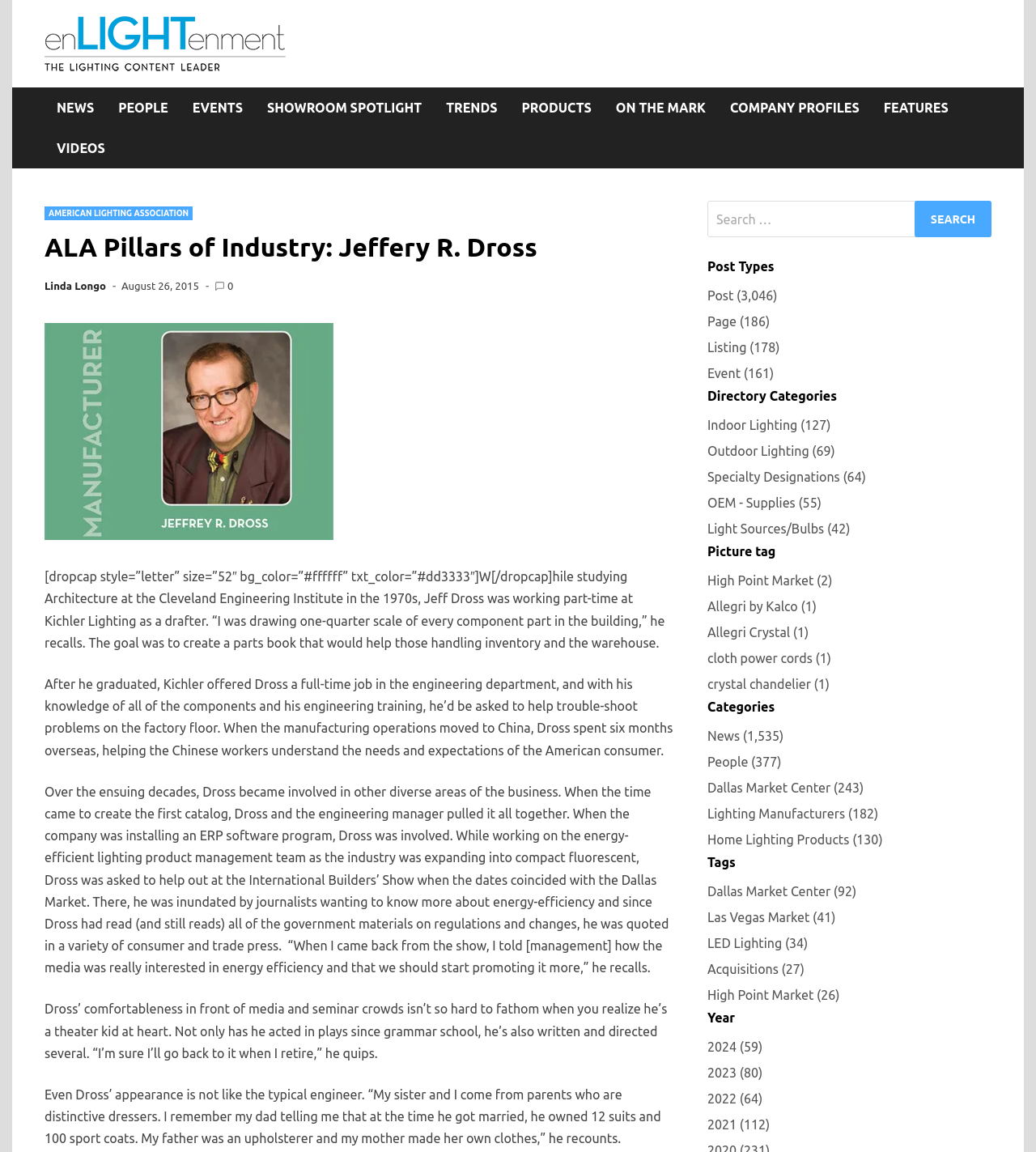Create an elaborate caption for the webpage.

This webpage is dedicated to Jeffery R. Dross, an American Lighting Association Pillar of Industry. At the top, there are 10 navigation links, including "NEWS", "PEOPLE", "EVENTS", and "VIDEOS", which are evenly spaced and aligned horizontally. Below these links, there is a header with the title "ALA Pillars of Industry: Jeffery R. Dross" and a subheading "enLightenment magazine salutes Jeffery R. Dross as a American Lighting Association Pillar of the Industry".

On the left side of the page, there is a large image of Jeffery R. Dross, accompanied by a brief description of him. Below the image, there is a block of text that tells the story of Jeffery R. Dross's career, including his early days working at Kichler Lighting, his involvement in various areas of the business, and his comfort with media and seminar crowds.

On the right side of the page, there is a search bar with a "Search" button, followed by several sections of links, including "Post Types", "Directory Categories", "Picture tag", "Categories", "Tags", and "Year". Each section has multiple links with numbers in parentheses, indicating the number of items in each category.

There are also several small images scattered throughout the page, including a few icons and a picture of a person, Linda Longo. The overall layout is organized and easy to navigate, with clear headings and concise text.